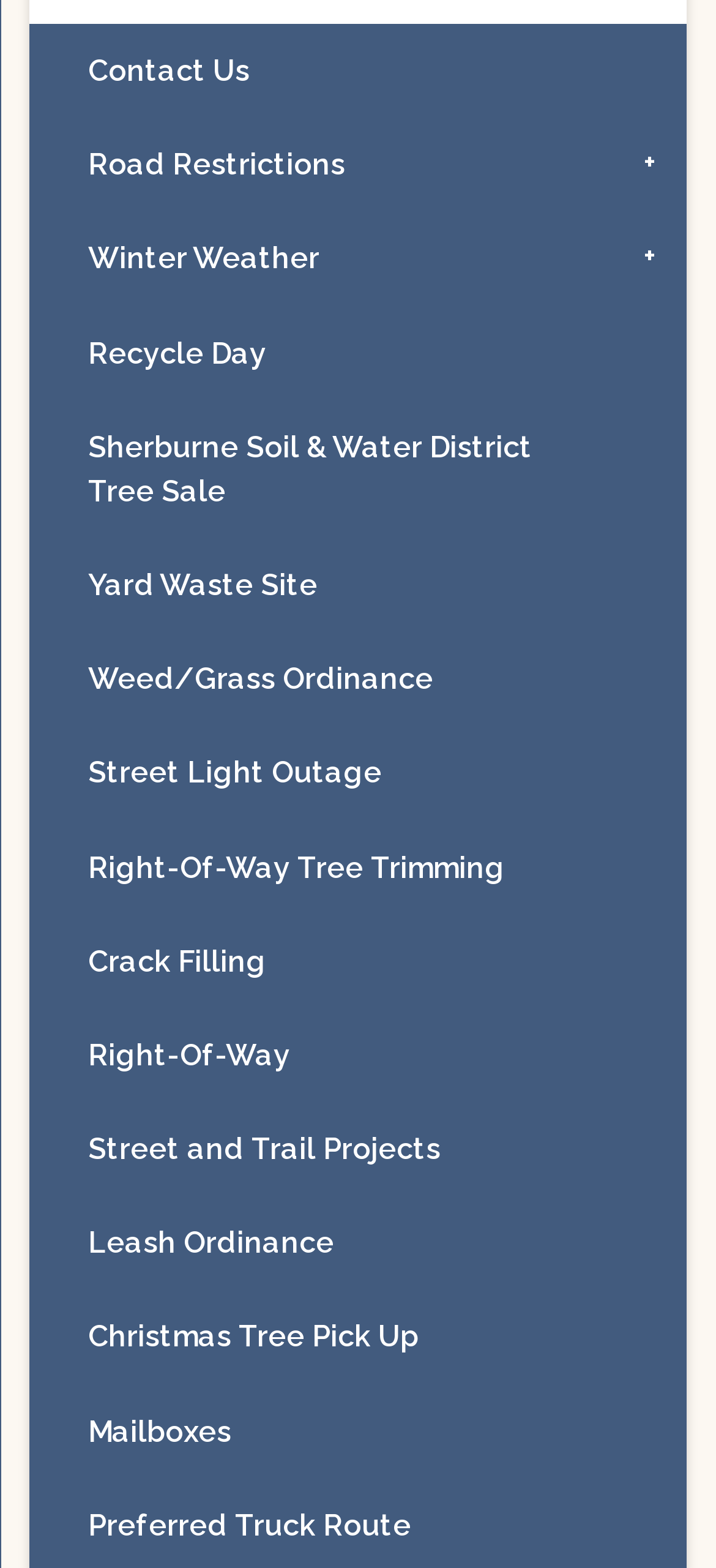Identify the bounding box coordinates for the element that needs to be clicked to fulfill this instruction: "Check Recycle Day". Provide the coordinates in the format of four float numbers between 0 and 1: [left, top, right, bottom].

[0.041, 0.196, 0.959, 0.256]